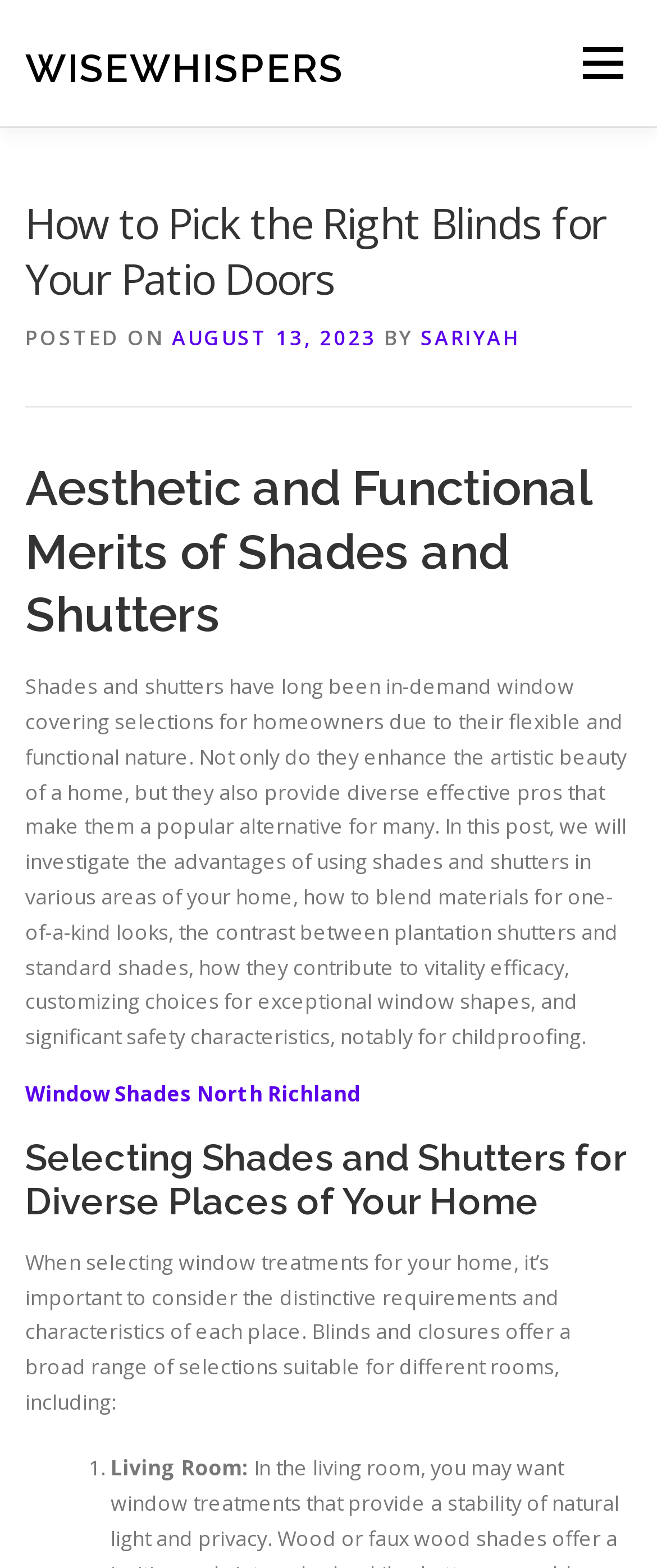Give a detailed overview of the webpage's appearance and contents.

The webpage is about picking the right blinds for patio doors, with the title "How to Pick the Right Blinds for Your Patio Doors" prominently displayed at the top. Below the title, there is a section with the post's metadata, including the date "AUGUST 13, 2023" and the author "SARIYAH".

The main content of the webpage is divided into sections, each with a heading. The first section is titled "Aesthetic and Functional Merits of Shades and Shutters" and provides an introduction to the benefits of using shades and shutters as window coverings. This section is followed by a block of text that discusses the advantages of using shades and shutters in various areas of the home.

To the left of the main content, there are three links: "WISEWHISPERS", "Contact", and "Privacy Policy". At the top right corner, there is a link labeled "Menu".

The second section is titled "Selecting Shades and Shutters for Diverse Places of Your Home" and discusses the importance of considering the unique requirements and characteristics of each room when selecting window treatments. This section is followed by a list, with the first item labeled "Living Room:".

There are no images on the page. The overall layout is organized, with clear headings and concise text.